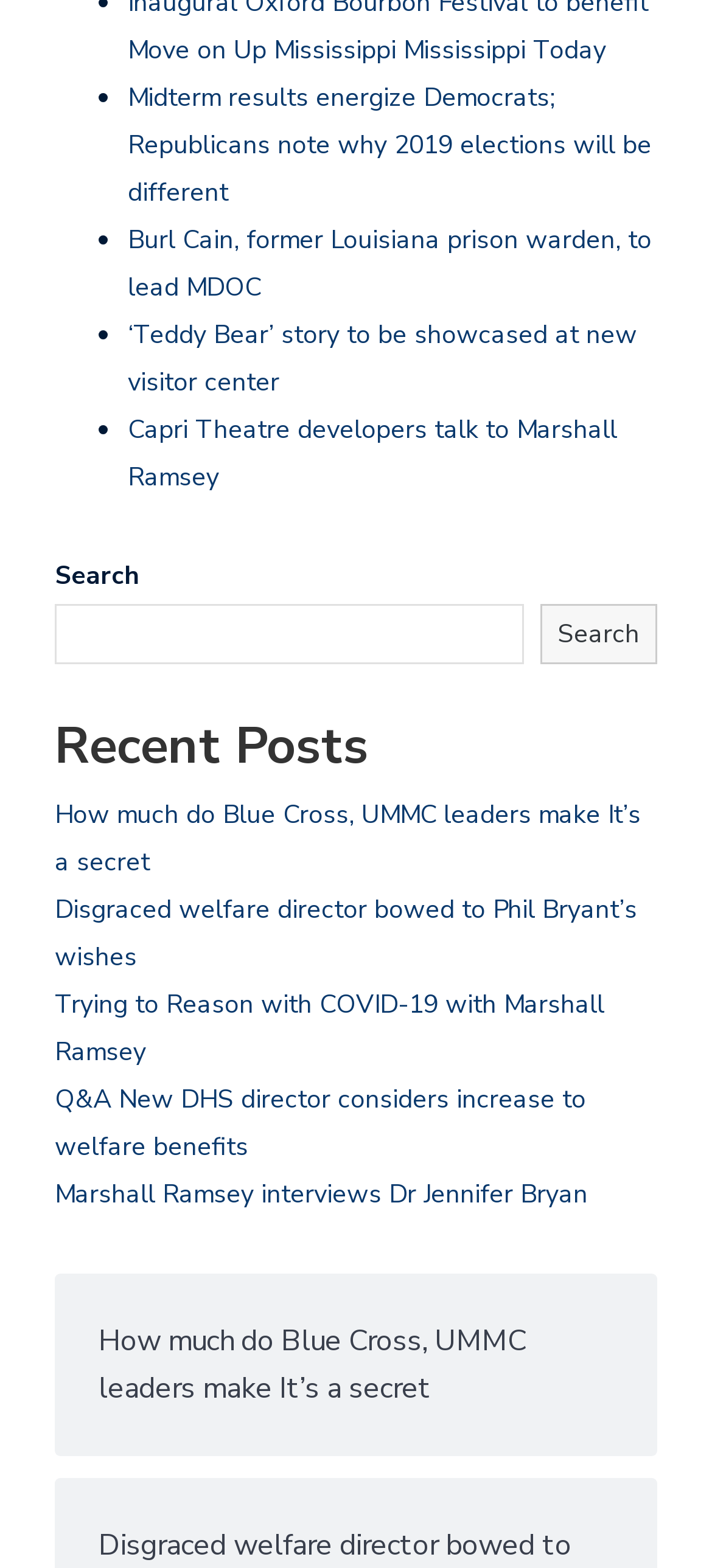Identify the bounding box coordinates of the section to be clicked to complete the task described by the following instruction: "Search for something". The coordinates should be four float numbers between 0 and 1, formatted as [left, top, right, bottom].

[0.077, 0.385, 0.735, 0.424]